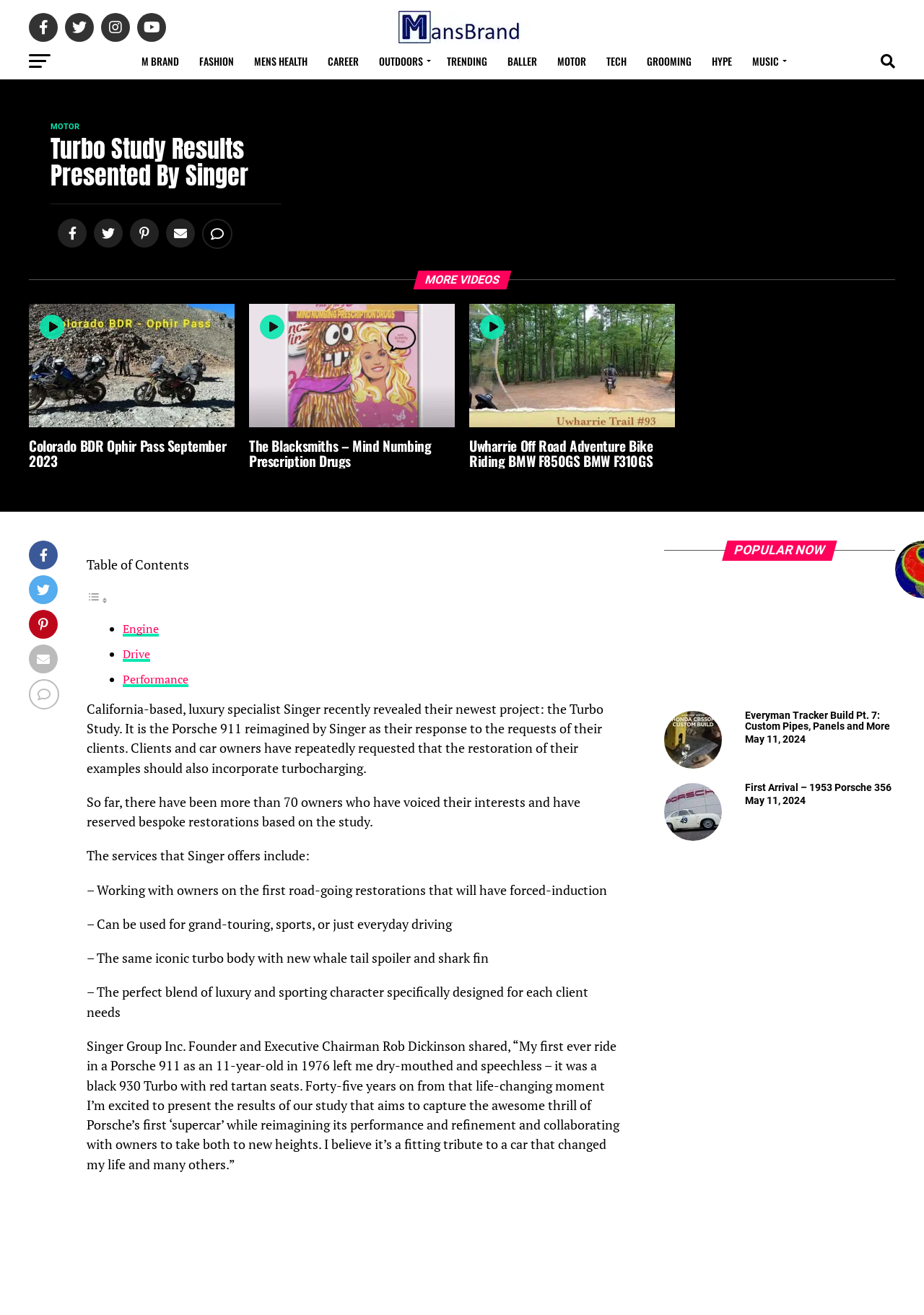Determine the bounding box coordinates for the UI element described. Format the coordinates as (top-left x, top-left y, bottom-right x, bottom-right y) and ensure all values are between 0 and 1. Element description: Performance

[0.133, 0.51, 0.204, 0.522]